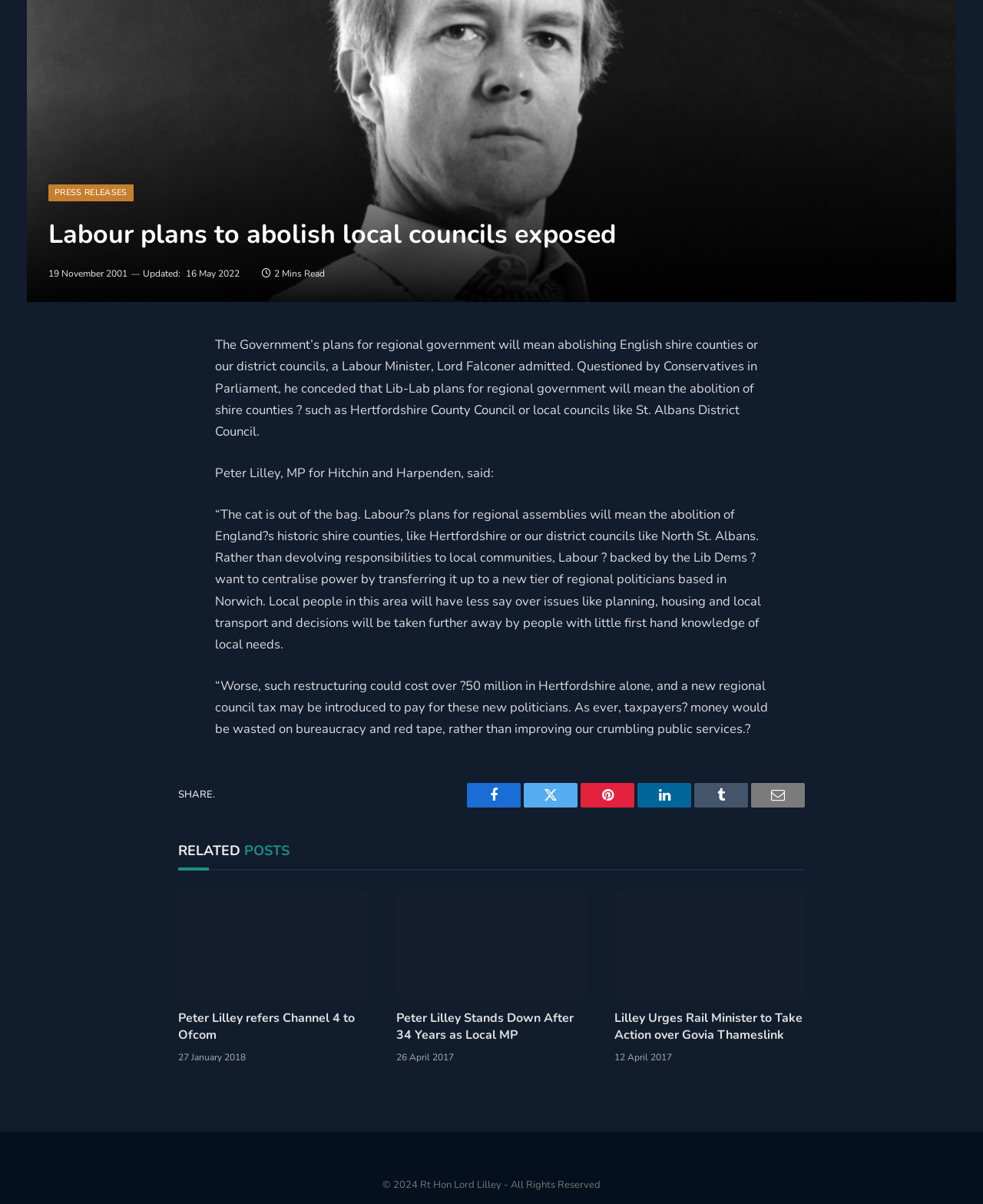Identify the bounding box for the described UI element. Provide the coordinates in (top-left x, top-left y, bottom-right x, bottom-right y) format with values ranging from 0 to 1: LinkedIn

[0.04, 0.372, 0.072, 0.398]